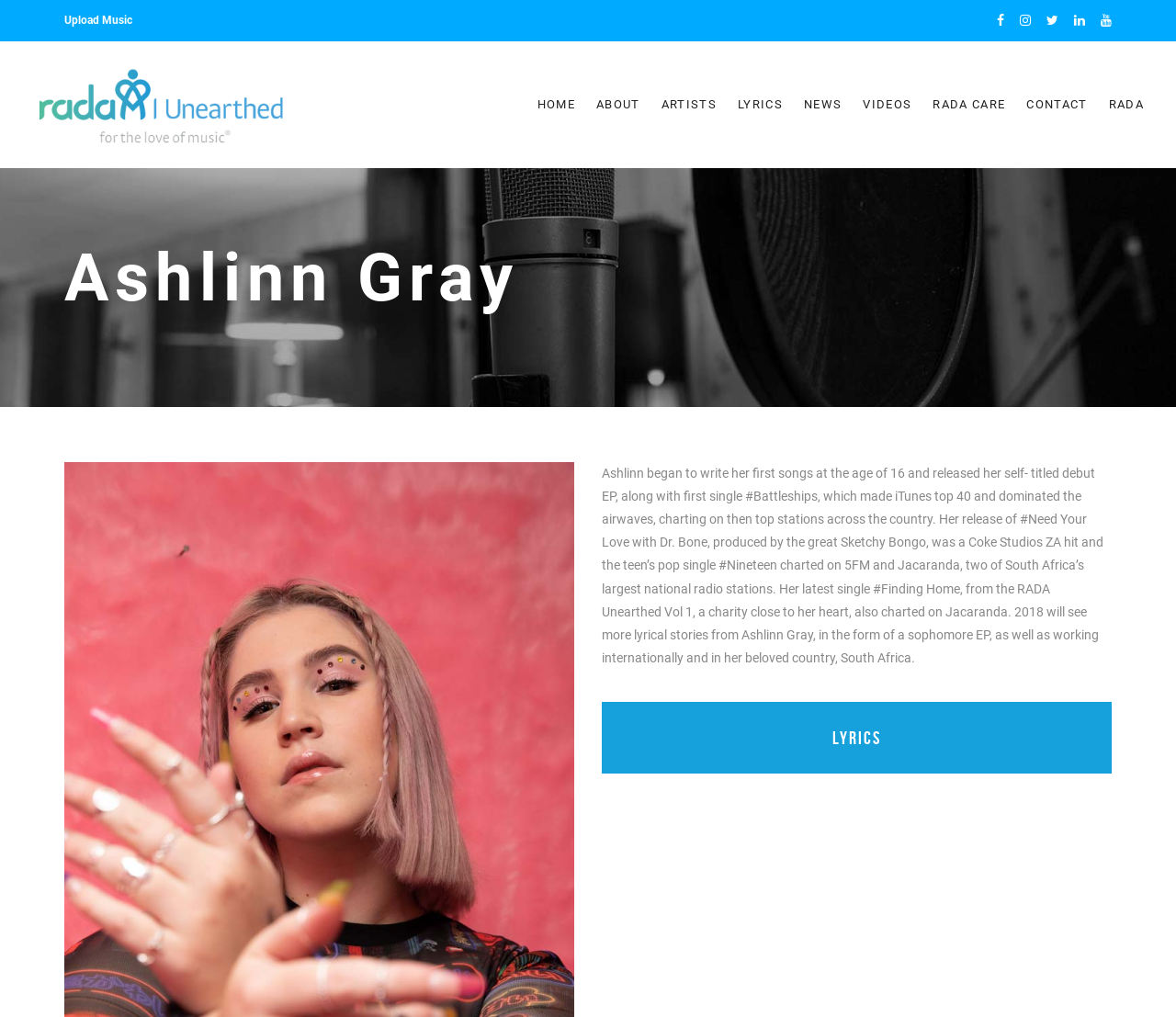Find the bounding box coordinates corresponding to the UI element with the description: "COMPANY POLICIES". The coordinates should be formatted as [left, top, right, bottom], with values as floats between 0 and 1.

None